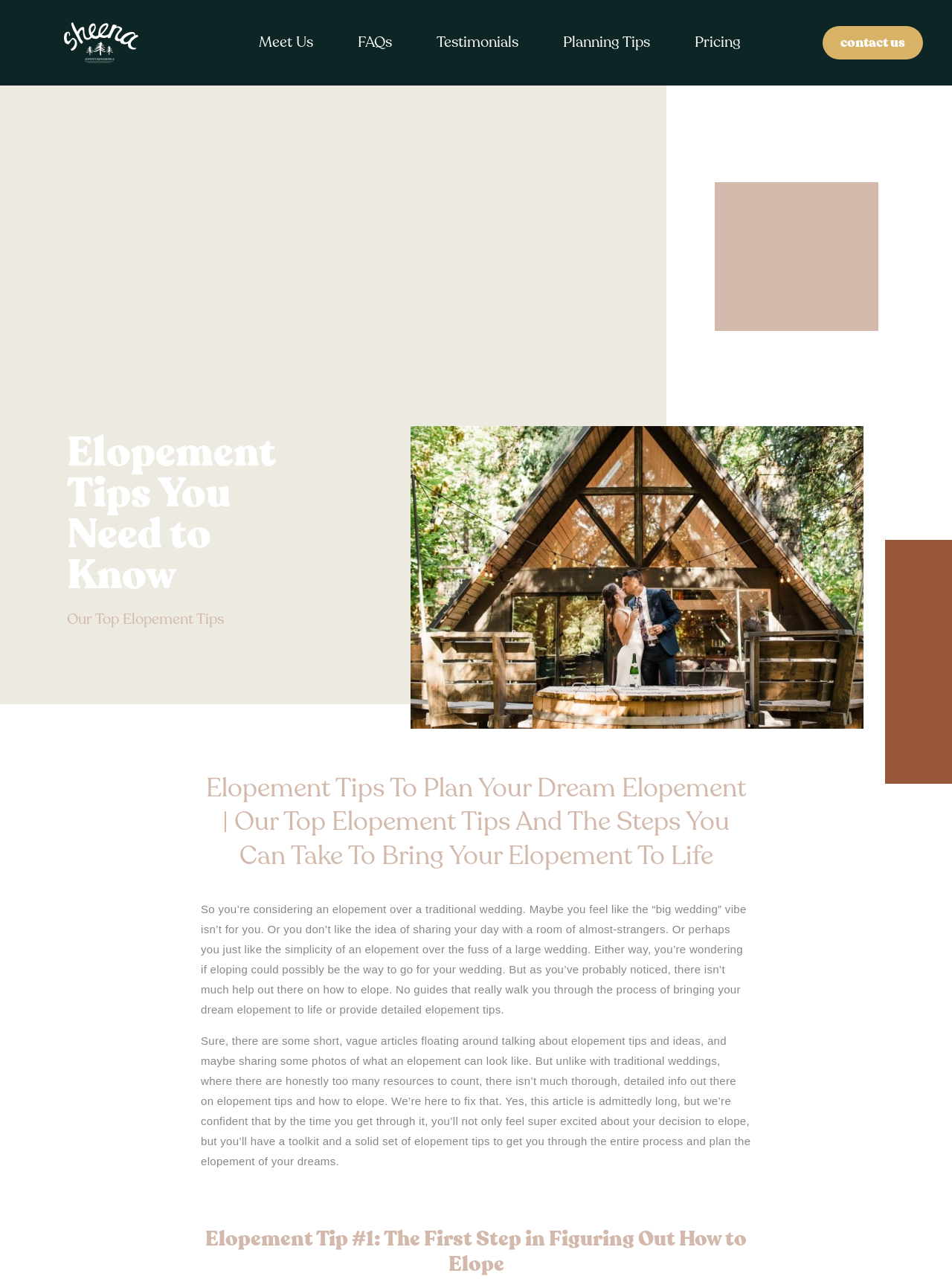Reply to the question with a single word or phrase:
How many elopement tips are mentioned on this webpage?

At least 1